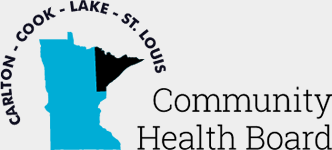Use the information in the screenshot to answer the question comprehensively: What is the phrase written to the right of the state outline?

The phrase 'Community Health Board' is written in a clean, modern font to the right of the stylized outline of Minnesota. This phrase emphasizes the board's focus on promoting public health and community well-being in the four mentioned counties.